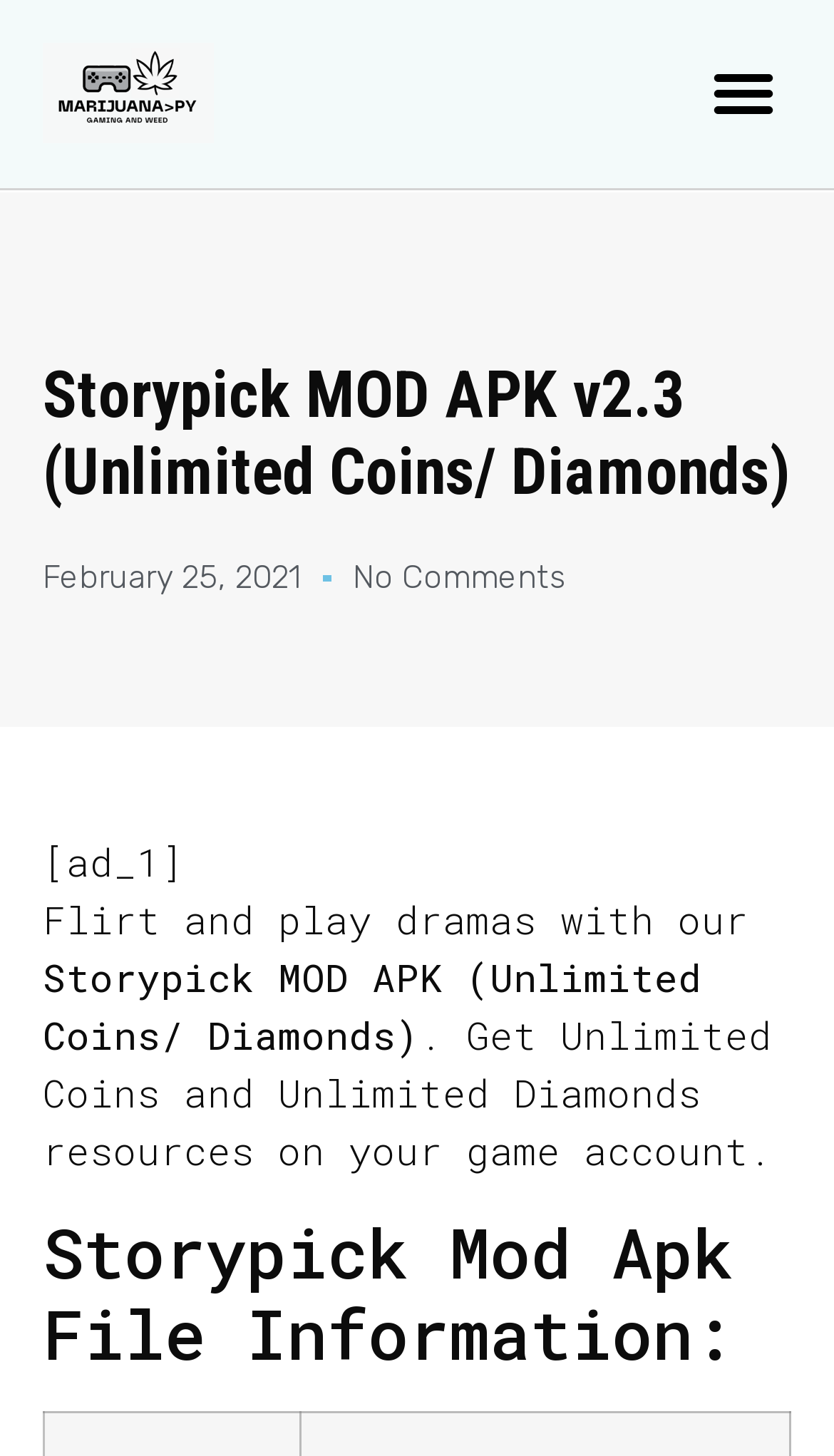Provide the bounding box coordinates in the format (top-left x, top-left y, bottom-right x, bottom-right y). All values are floating point numbers between 0 and 1. Determine the bounding box coordinate of the UI element described as: No Comments

[0.423, 0.381, 0.679, 0.414]